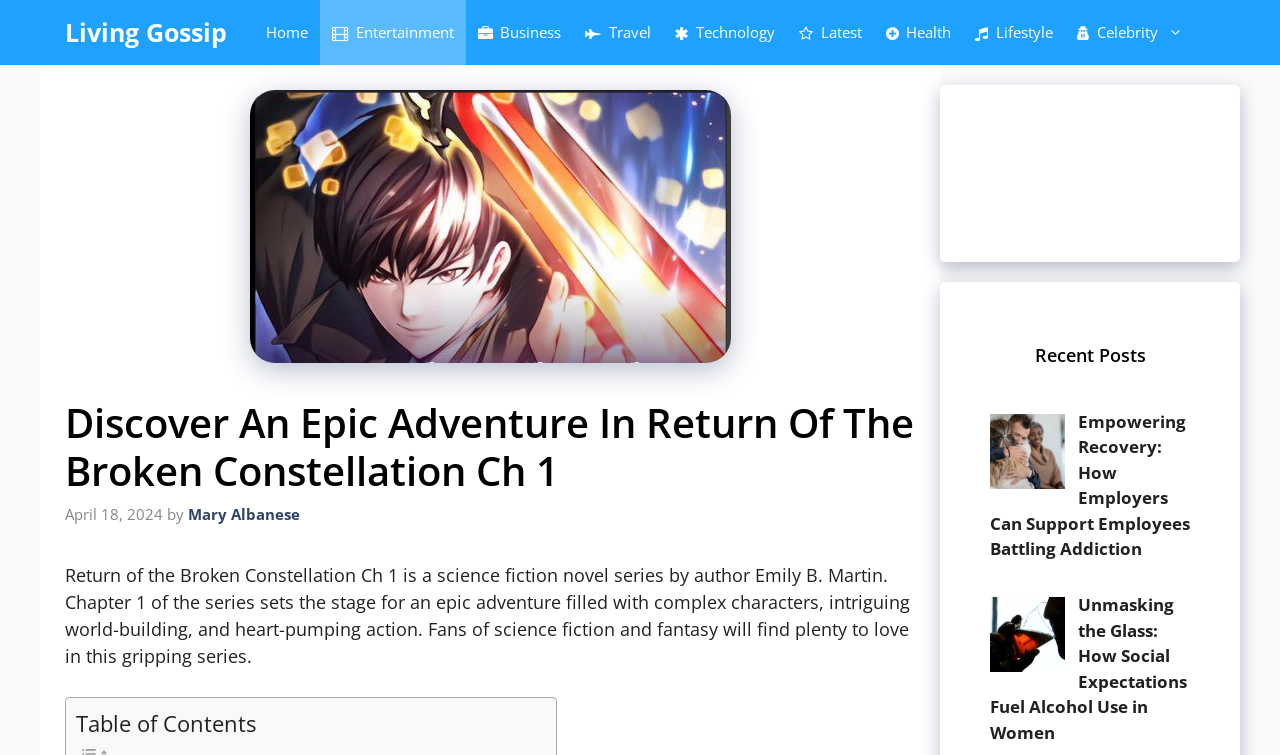Identify the bounding box coordinates of the region that should be clicked to execute the following instruction: "Click on the 'Mary Albanese' link".

[0.147, 0.667, 0.234, 0.694]